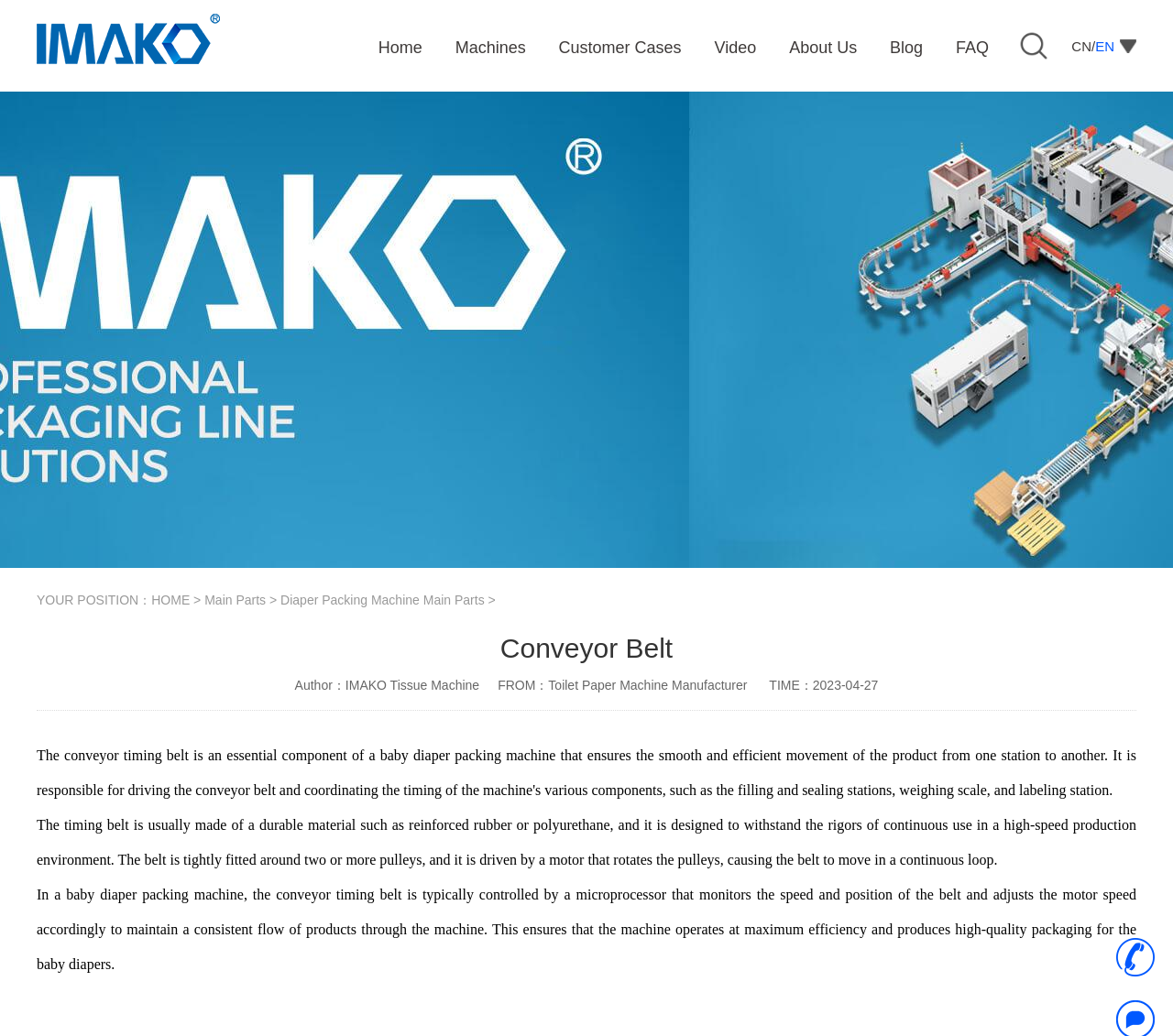Find the bounding box of the web element that fits this description: "FAQ".

[0.815, 0.013, 0.847, 0.08]